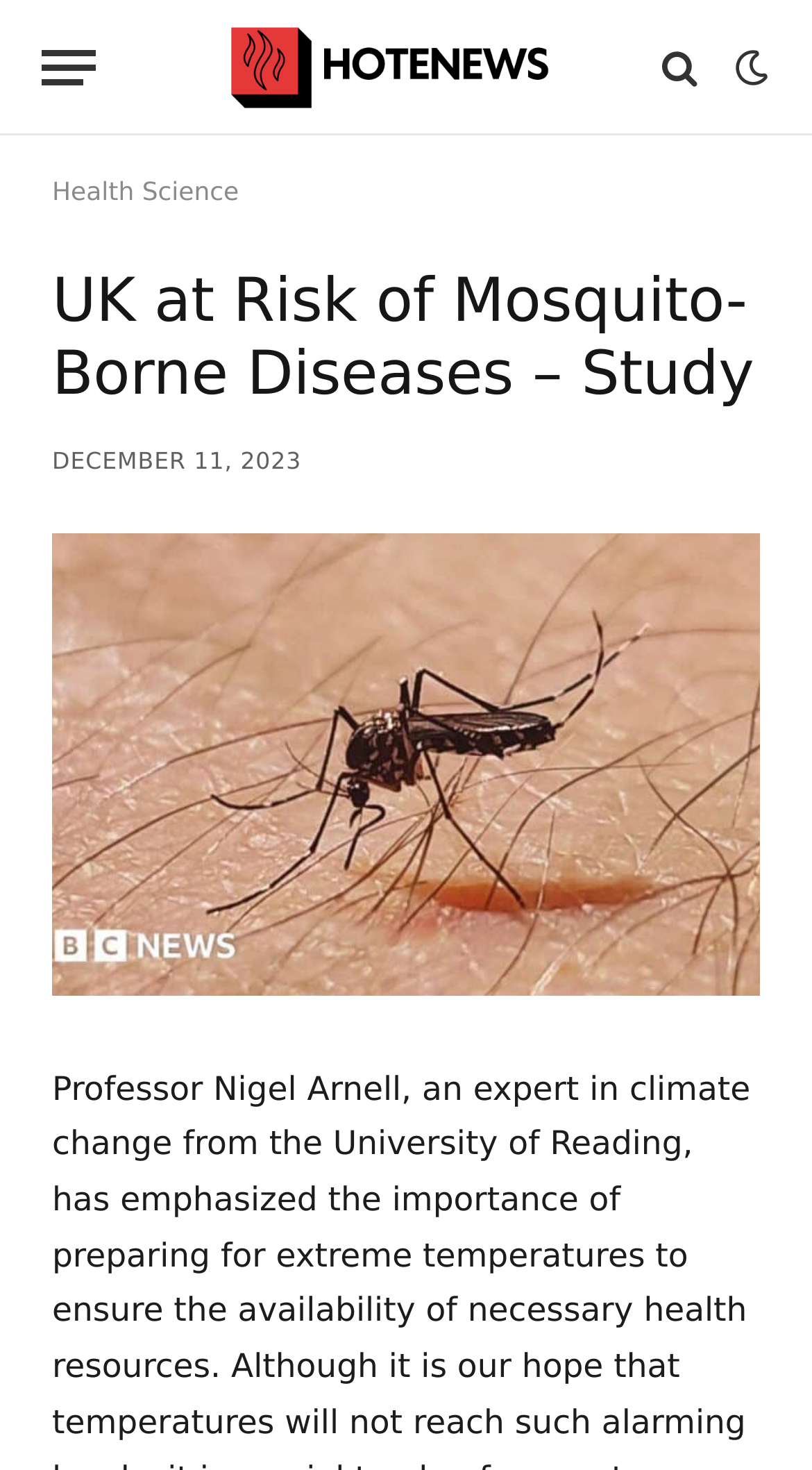Please provide a comprehensive response to the question based on the details in the image: What type of article is being featured?

I found a link element with the text 'Health Science', which indicates that the article being featured belongs to this category.